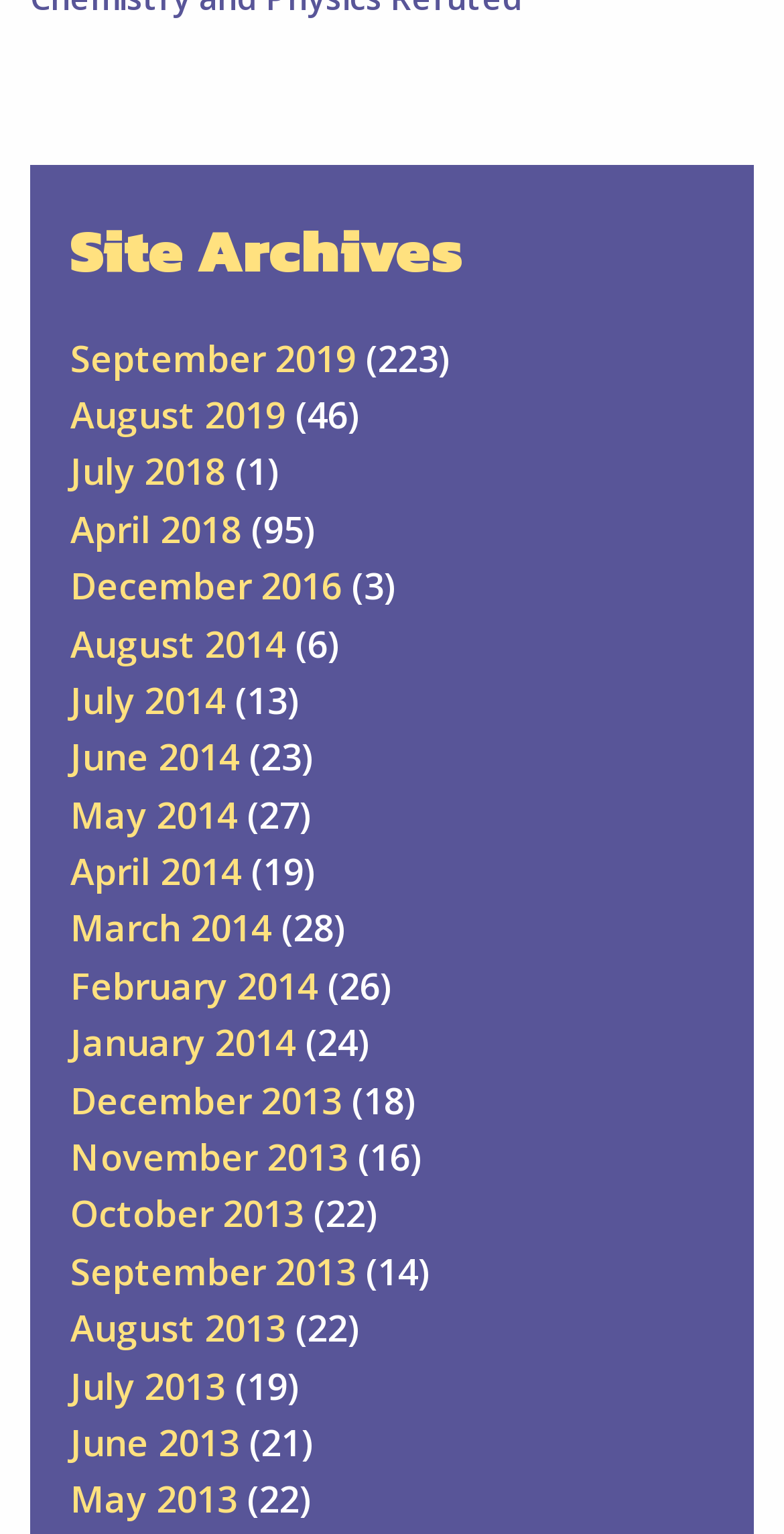Determine the bounding box coordinates for the clickable element to execute this instruction: "View July 2018 archives". Provide the coordinates as four float numbers between 0 and 1, i.e., [left, top, right, bottom].

[0.09, 0.292, 0.287, 0.323]